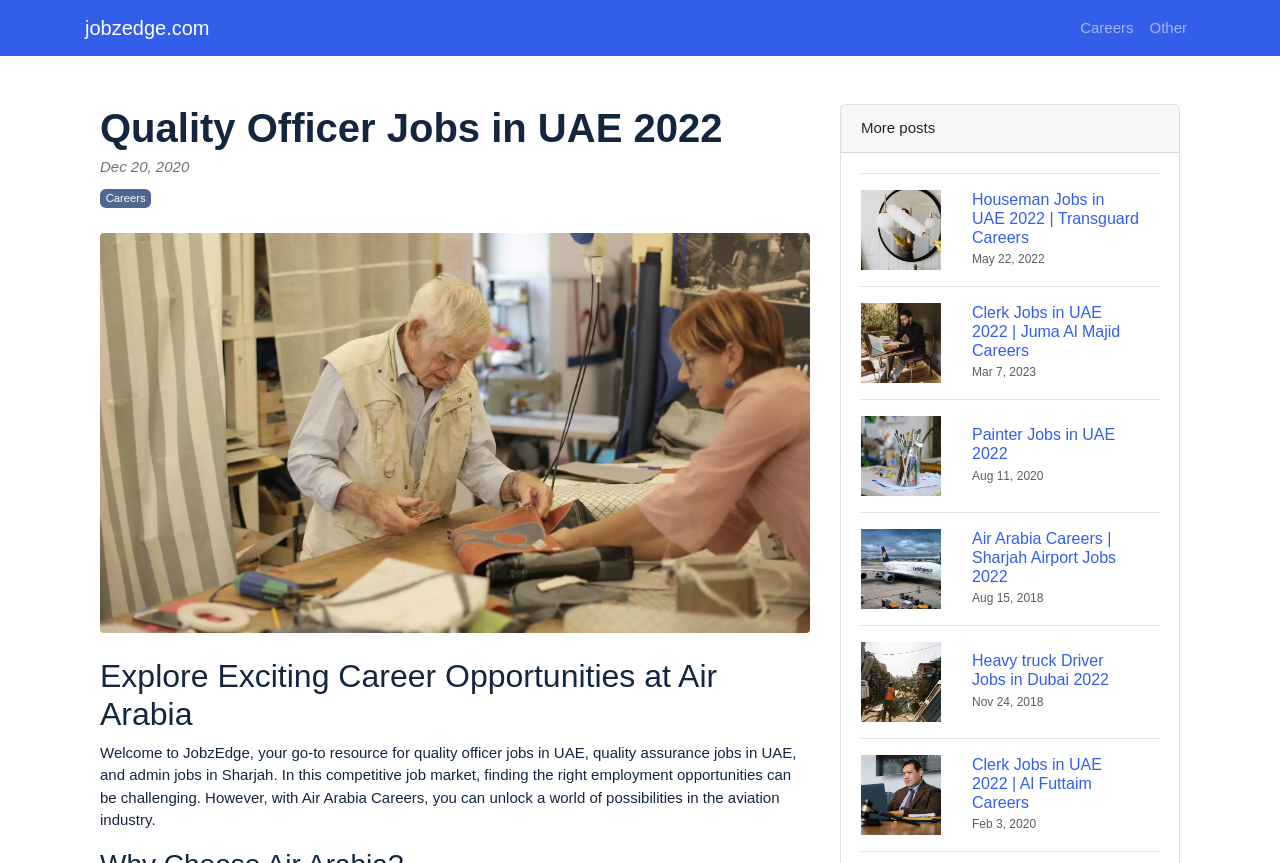Respond with a single word or phrase to the following question: What is the purpose of JobzEdge according to this webpage?

Go-to resource for quality officer jobs